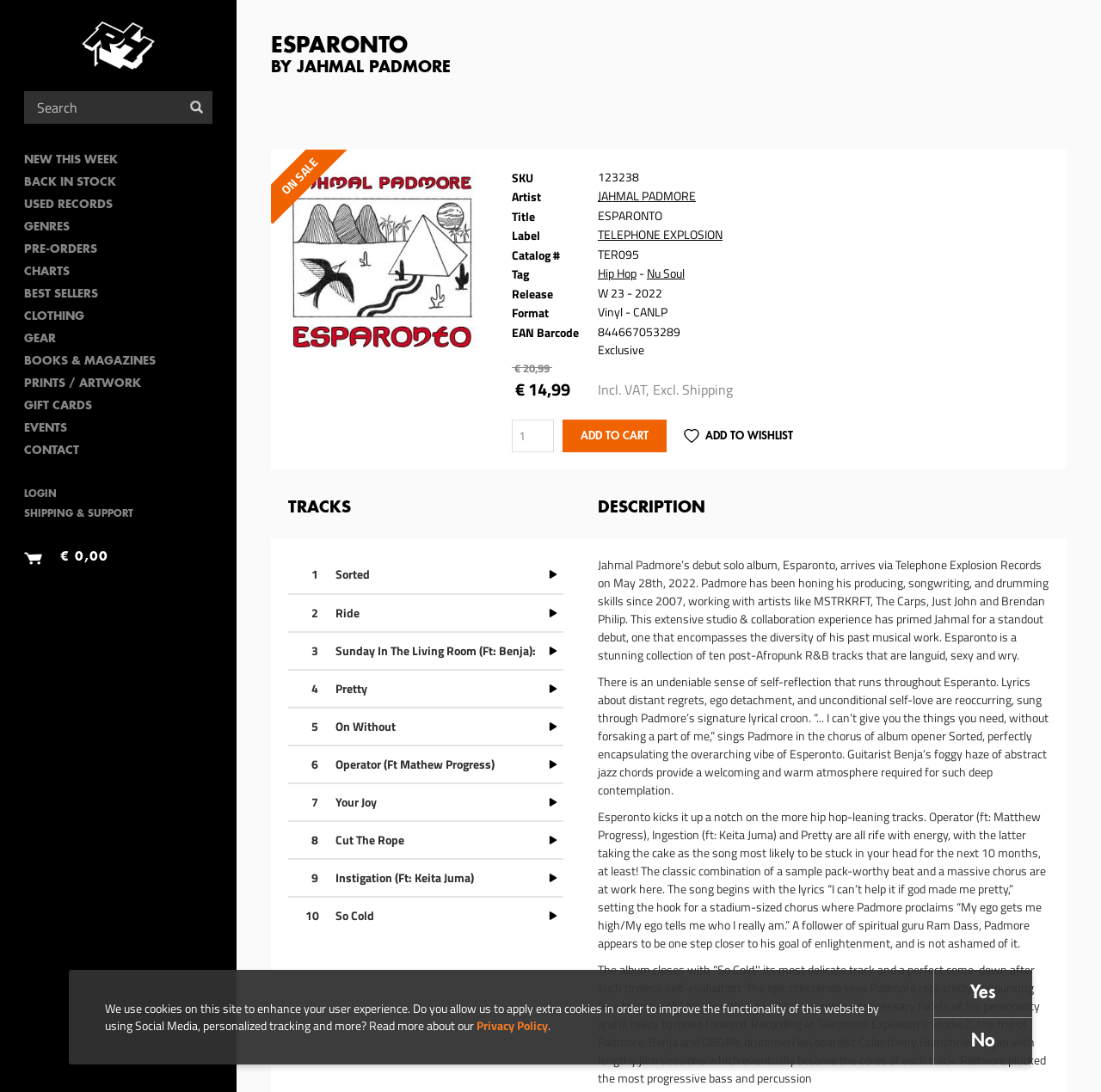Please pinpoint the bounding box coordinates for the region I should click to adhere to this instruction: "Read the album description".

[0.543, 0.457, 0.641, 0.474]